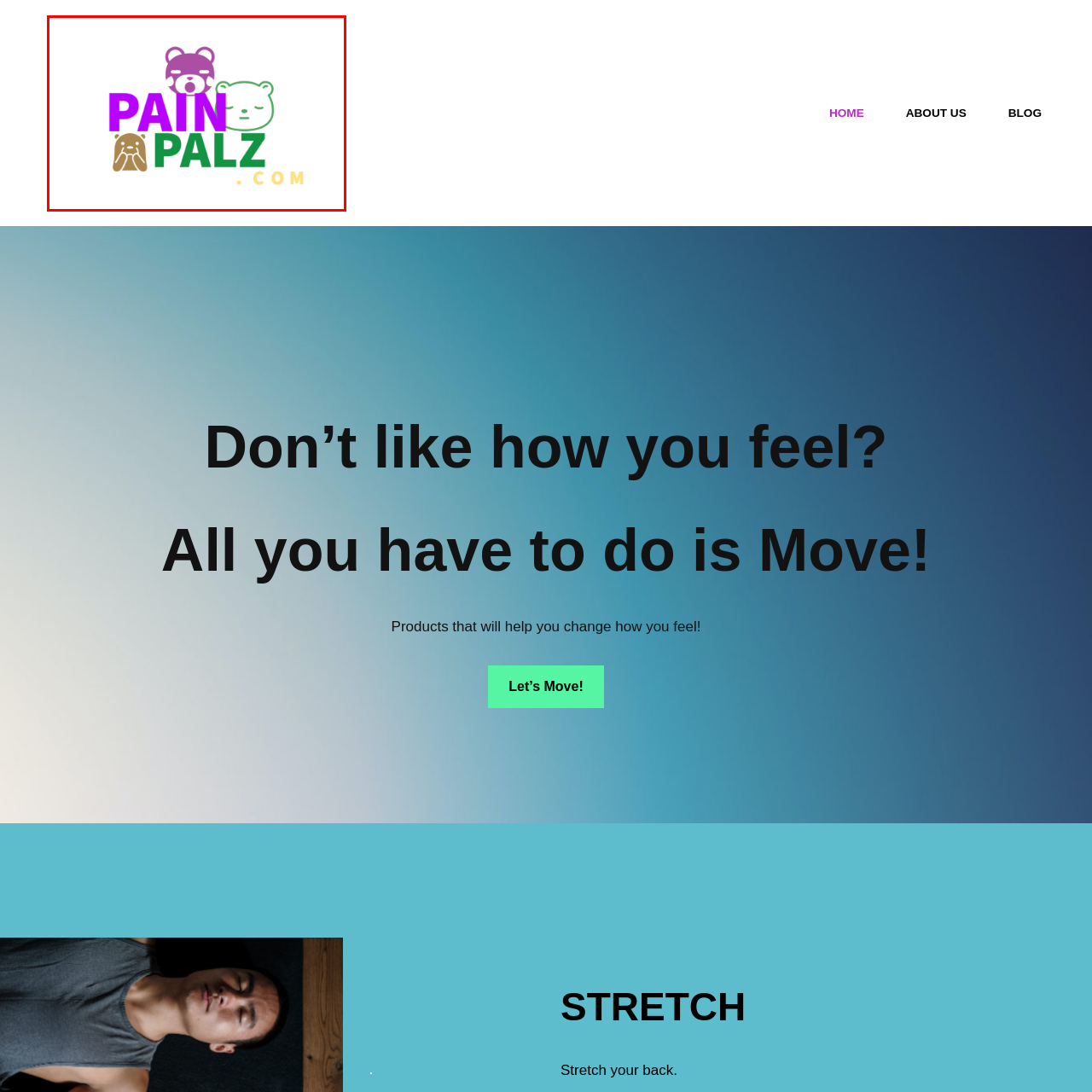Explain the image in the red bounding box with extensive details.

The image displays the logo of "Pain Palz," a brand dedicated to providing support and solutions for individuals dealing with sedentary pain. The playful design features three stylized bear characters, each radiating a different emotion, which emphasizes the brand's approachable and friendly nature. The primary text, in bold and vibrant colors, prominently spells out "PAIN PALZ," with a mix of purple and green hues that catch the eye. Below the main text, ".COM" is presented in a softer yellow hue, indicating the brand's online presence. This logo embodies the blend of care, support, and comfort that Pain Palz aims to offer to its customers.